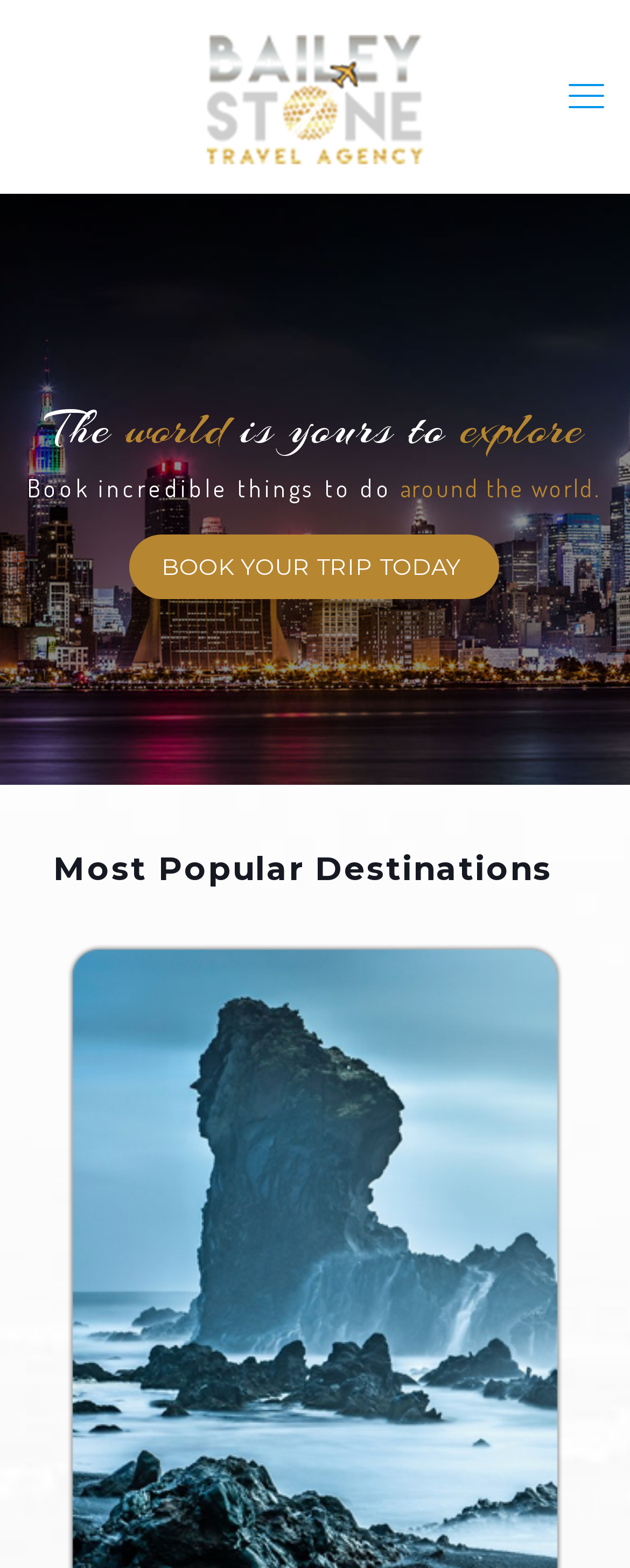Construct a comprehensive description capturing every detail on the webpage.

The webpage is about luxury travel planning services offered by Bailey Stone Travel Agency. At the top, there is a logo of the agency, accompanied by a link to the agency's homepage. To the right of the logo, there is a small icon. 

Below the top section, there is a phrase "The world is yours to explore" in a prominent font, taking up most of the width of the page. 

Underneath this phrase, there is a call-to-action to "Book incredible things to do around the world." 

Further down, there is a heading "Most Popular Destinations" that spans most of the page width. 

Finally, at the bottom, there is a prominent button to "BOOK YOUR TRIP TODAY" and another link to "BOOK YOUR TRIP" on the right side of the page.